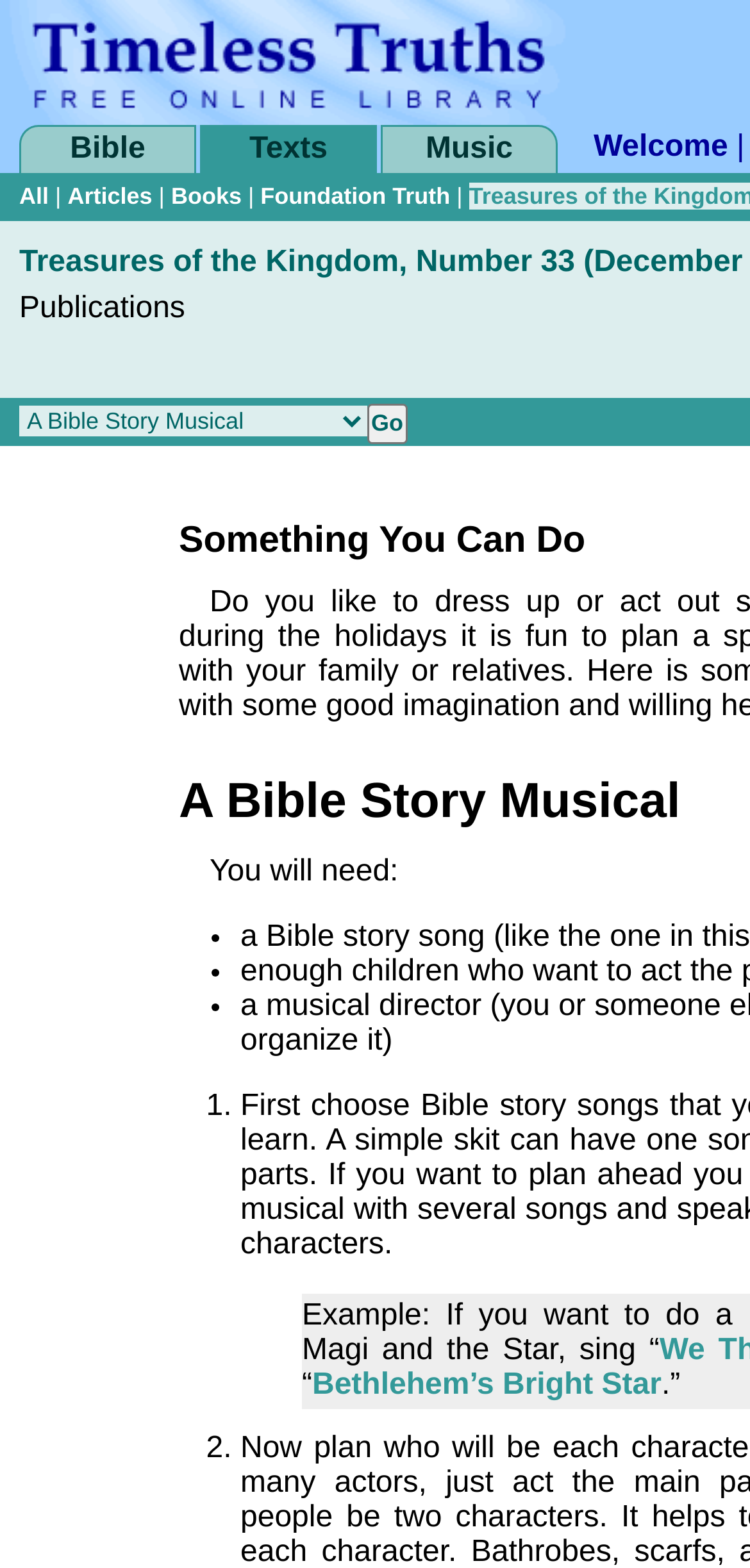Extract the top-level heading from the webpage and provide its text.

A Bible Story Musical